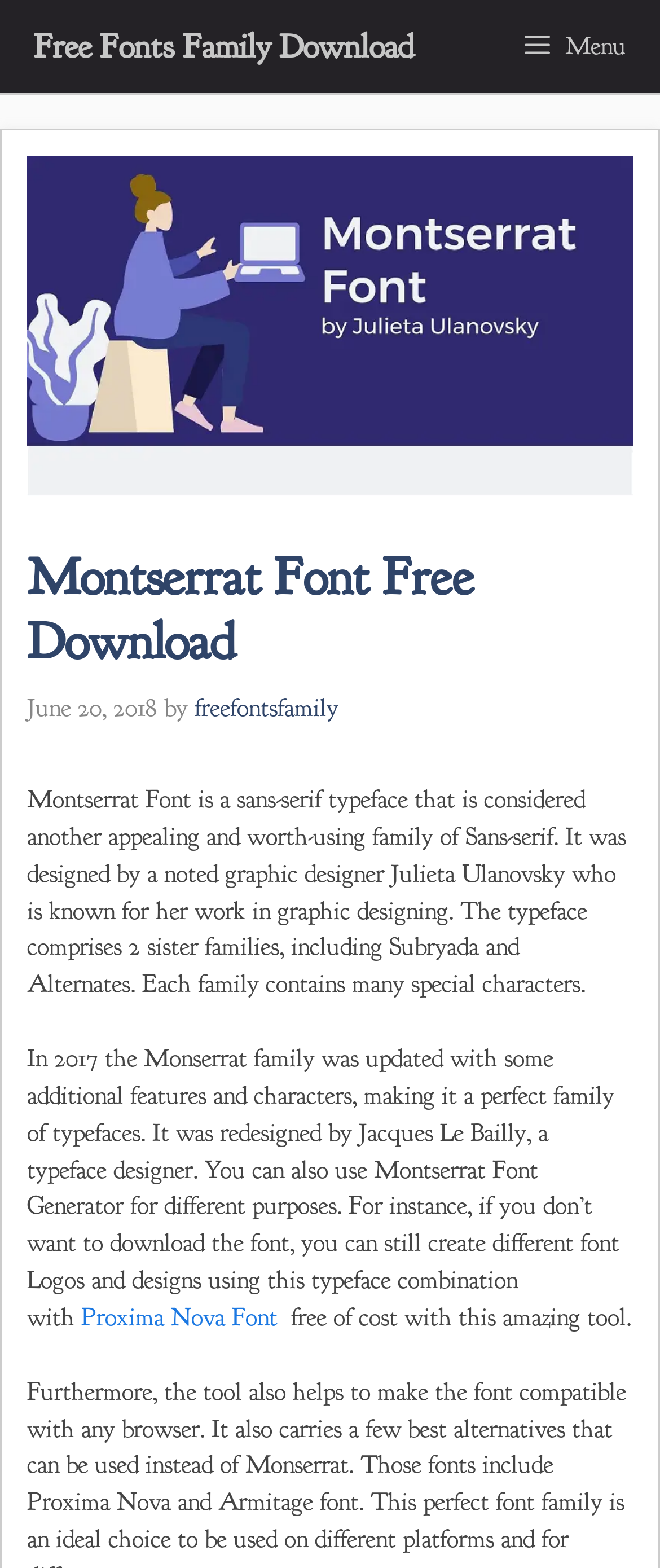Given the element description freefontsfamily, identify the bounding box coordinates for the UI element on the webpage screenshot. The format should be (top-left x, top-left y, bottom-right x, bottom-right y), with values between 0 and 1.

[0.295, 0.442, 0.513, 0.462]